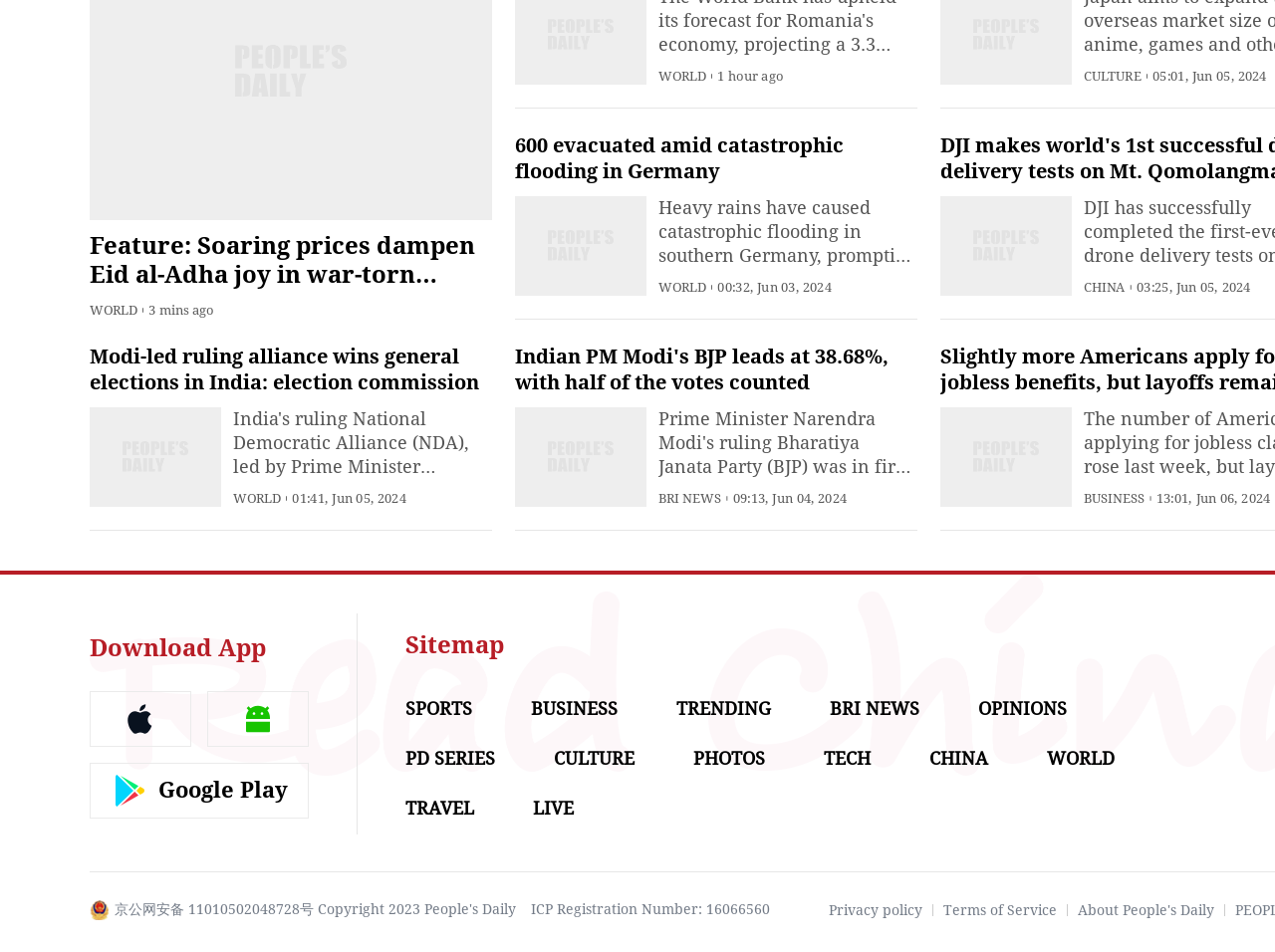Identify the coordinates of the bounding box for the element that must be clicked to accomplish the instruction: "View the answer from Mark Caruso".

None